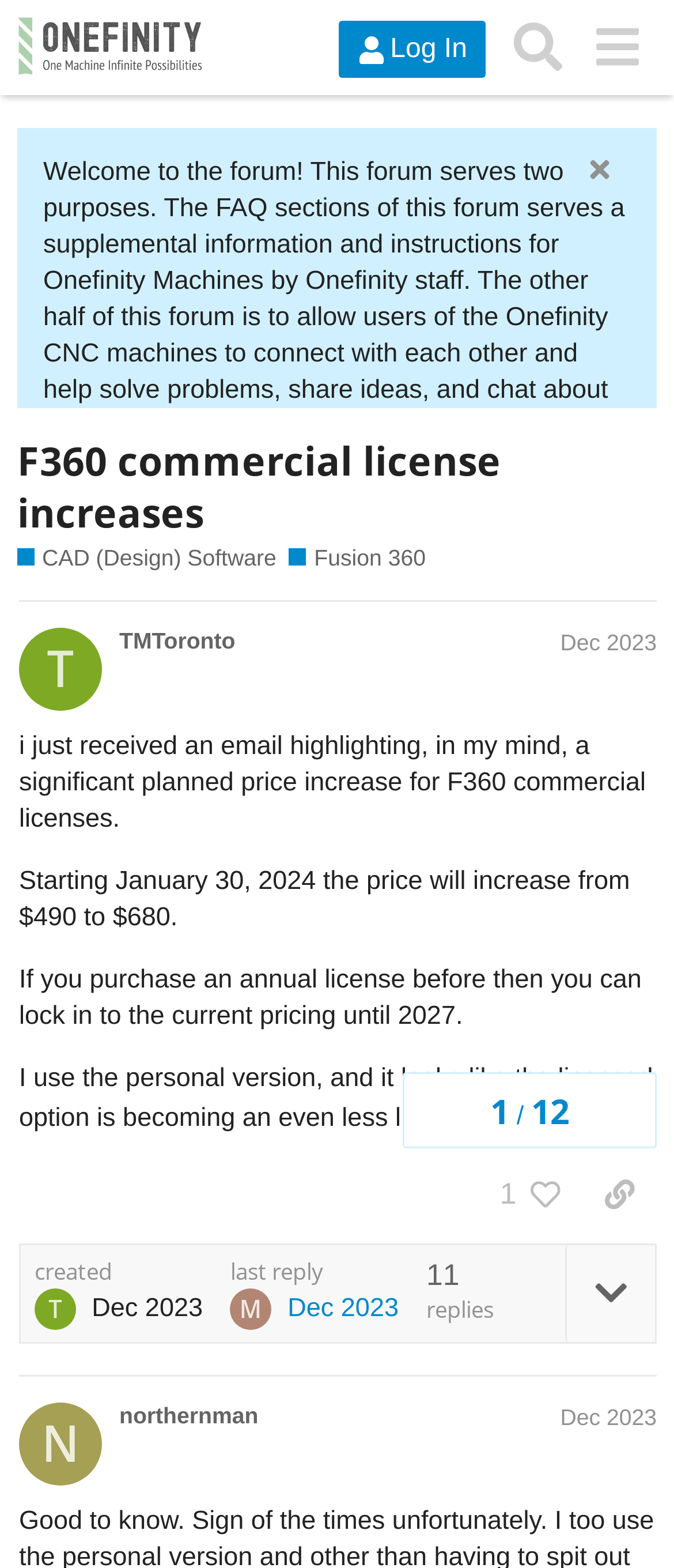Locate the bounding box coordinates of the area you need to click to fulfill this instruction: 'Copy a link to this post'. The coordinates must be in the form of four float numbers ranging from 0 to 1: [left, top, right, bottom].

[0.864, 0.741, 0.974, 0.782]